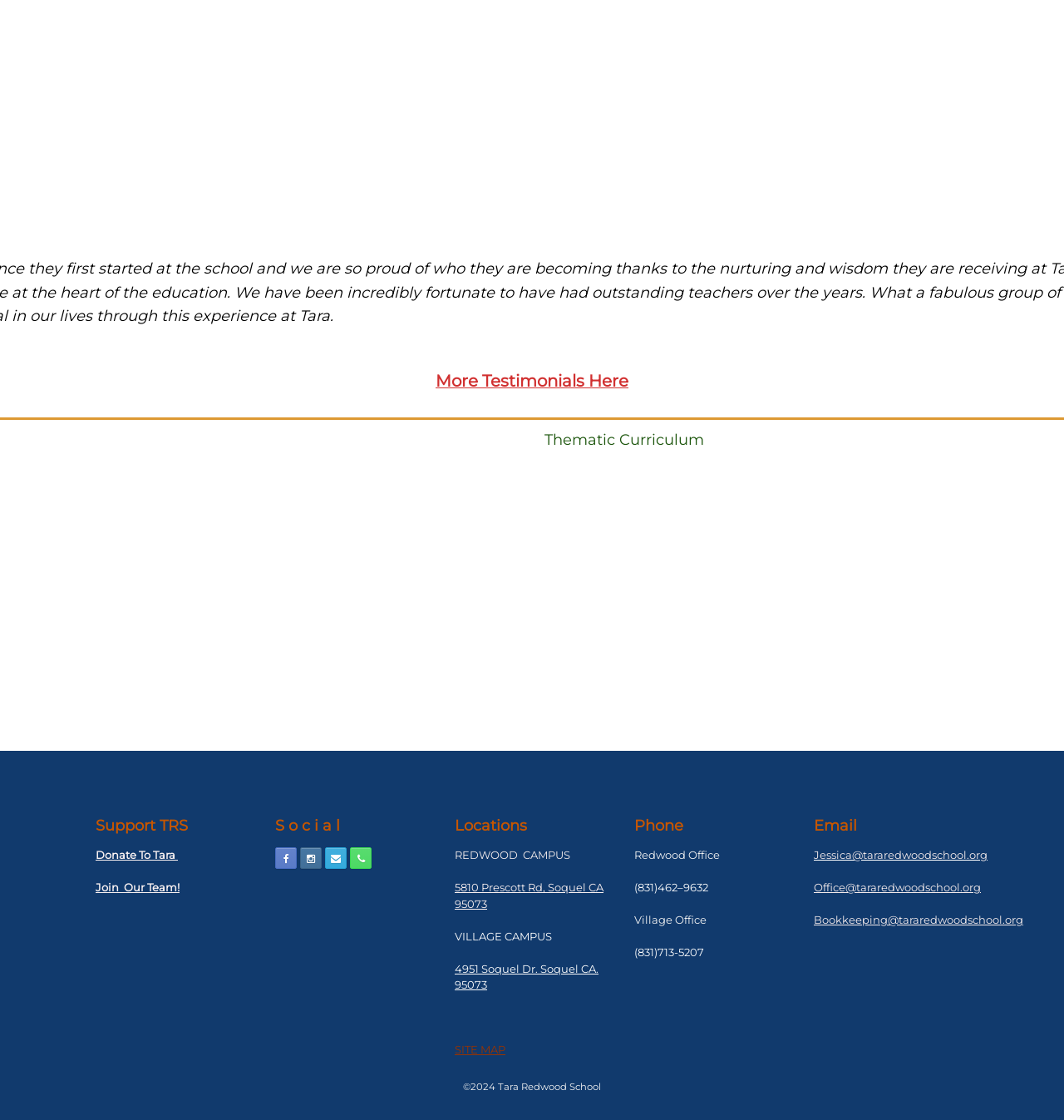Highlight the bounding box coordinates of the element you need to click to perform the following instruction: "Get directions to Redwood Campus."

[0.427, 0.787, 0.551, 0.798]